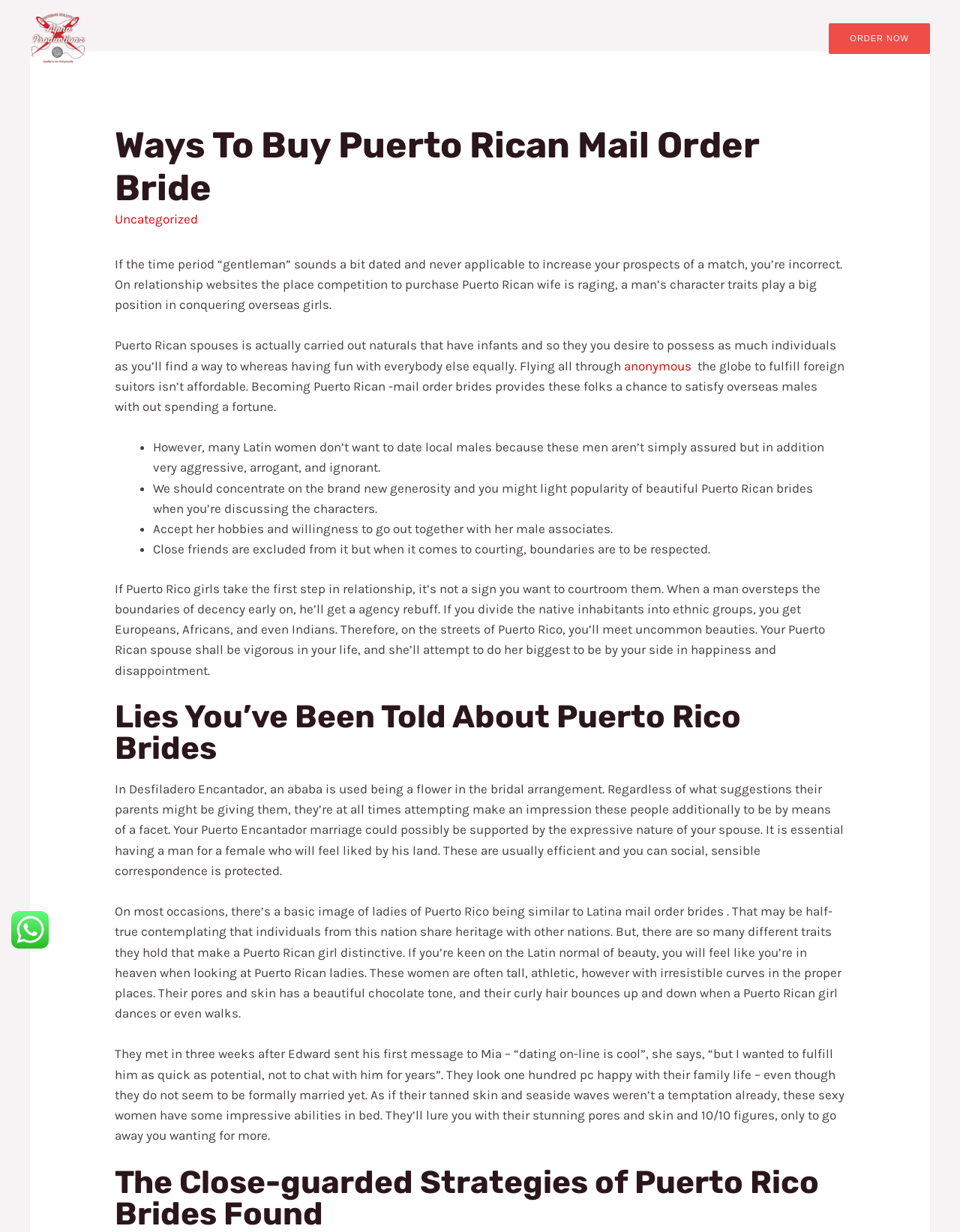Illustrate the webpage with a detailed description.

This webpage is about Puerto Rican mail-order brides, with a focus on their characteristics, relationships, and cultural background. At the top left corner, there is a small link, and on the top right corner, there is a prominent "ORDER NOW" button. Below the button, there is a header with the title "Ways To Buy Puerto Rican Mail Order Bride". 

On the top navigation bar, there are five links: "Home", "About", "Services", "Contact", and "Portfolio". 

The main content of the webpage is divided into several sections. The first section discusses the importance of a man's character traits in conquering foreign girls. It also mentions that Puerto Rican spouses are natural and want to have as many children as possible while enjoying everyone equally. 

The next section is a list of characteristics of Puerto Rican brides, including their generosity, light popularity, and willingness to go out with their male associates. It also mentions that close friends are excluded from dating boundaries. 

The following section describes the beauty and uniqueness of Puerto Rican women, including their European, African, and Indian ethnic backgrounds. It also mentions that they are vigorous in their relationships and try to do their best to be by their partner's side in happiness and disappointment. 

The next section is titled "Lies You've Been Told About Puerto Rico Brides" and discusses the expressive nature of Puerto Rican women and their desire to feel loved by their land. 

The following section describes the beauty of Puerto Rican women, including their tall, athletic build, curly hair, and chocolate-toned skin. It also mentions that they are often considered to be similar to Latina mail-order brides but have unique traits that set them apart. 

The final section tells the story of a couple, Edward and Mia, who met online and are now happy with their family life. It also mentions the impressive abilities of Puerto Rican women in bed. 

Throughout the webpage, there are several static text blocks and list markers, as well as a small image on the bottom left corner.